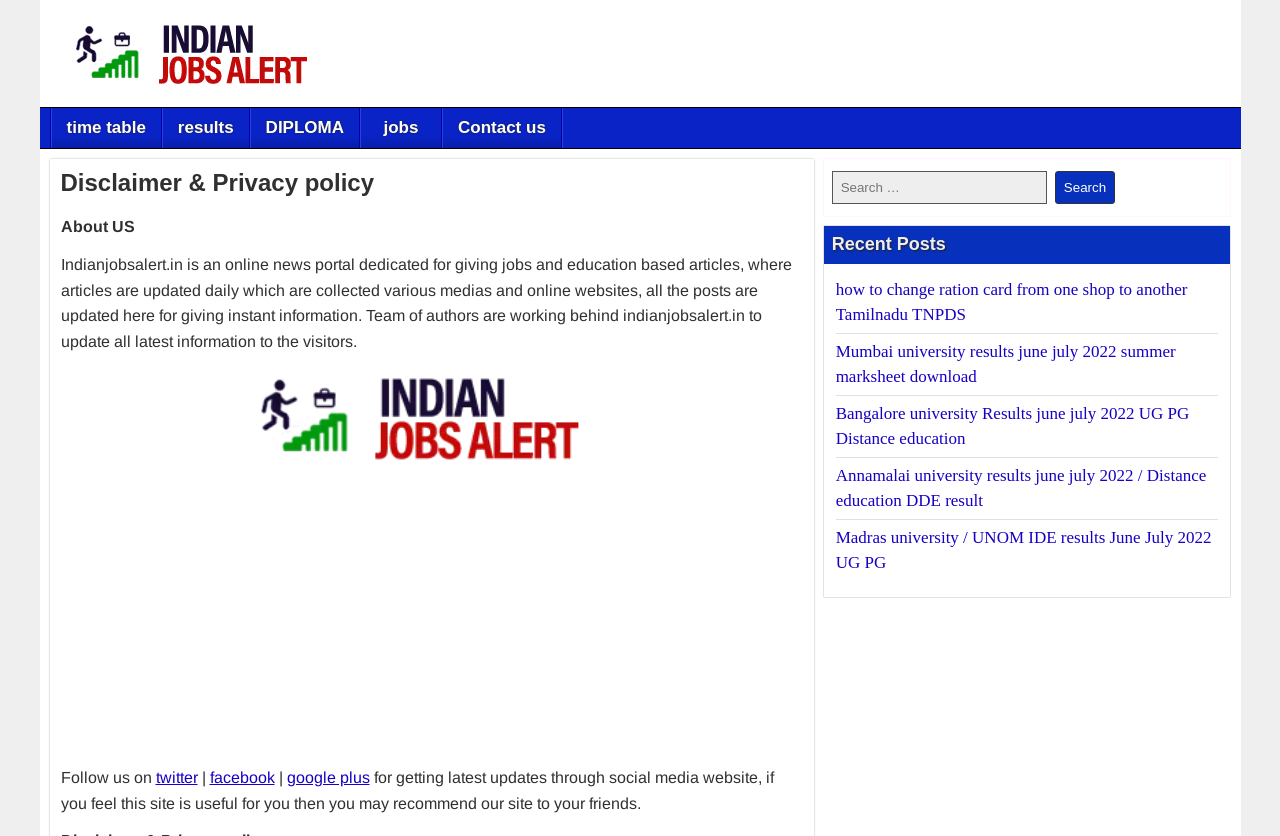What type of articles are updated daily on this website?
Refer to the image and give a detailed answer to the question.

According to the static text element, the website updates articles daily, which are collected from various media and online websites, and these articles are related to jobs and education.